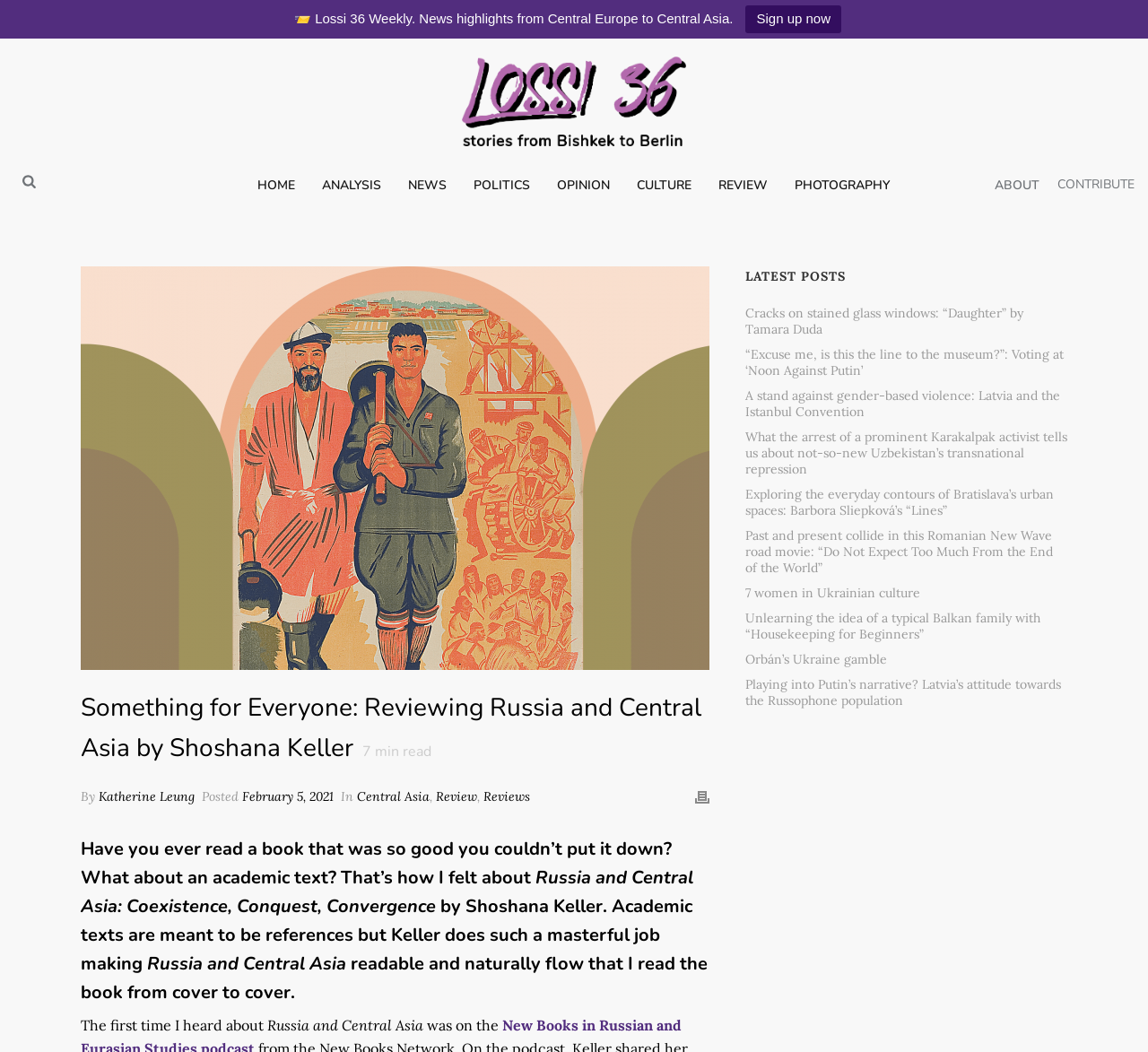Articulate a detailed summary of the webpage's content and design.

This webpage is a news and analysis website focused on Central and Eastern Europe, Russia, the Caucasus, and Central Asia. At the top, there is a header section with a title "Lossi 36 Weekly" and a call-to-action button "Sign up now" on the right side. Below the header, there is a prominent link "News, Politics, and Culture from Central and Eastern Europe, Russia, the Caucasus, and Central Asia" accompanied by an image.

The main navigation menu is located below, with links to different sections such as "HOME", "ANALYSIS", "NEWS", "POLITICS", "OPINION", "CULTURE", "REVIEW", "PHOTOGRAPHY", and "ABOUT". On the far right, there is a "CONTRIBUTE" link.

The main content area features an article titled "Something for Everyone: Reviewing Russia and Central Asia by Shoshana Keller" with a 7-minute read time. The article has a brief summary and is accompanied by an image. Below the article title, there is information about the author, Katherine Leung, and the publication date, February 5, 2021.

The article itself is a review of an academic text, "Russia and Central Asia: Coexistence, Conquest, Convergence" by Shoshana Keller. The reviewer praises the book for being engaging and readable, despite being an academic text.

On the right side of the page, there is a section titled "LATEST POSTS" with a list of links to recent articles, including "Cracks on stained glass windows: “Daughter” by Tamara Duda", "“Excuse me, is this the line to the museum?”: Voting at ‘Noon Against Putin’", and several others. These articles cover a range of topics, including culture, politics, and social issues in Central and Eastern Europe, Russia, and Central Asia.